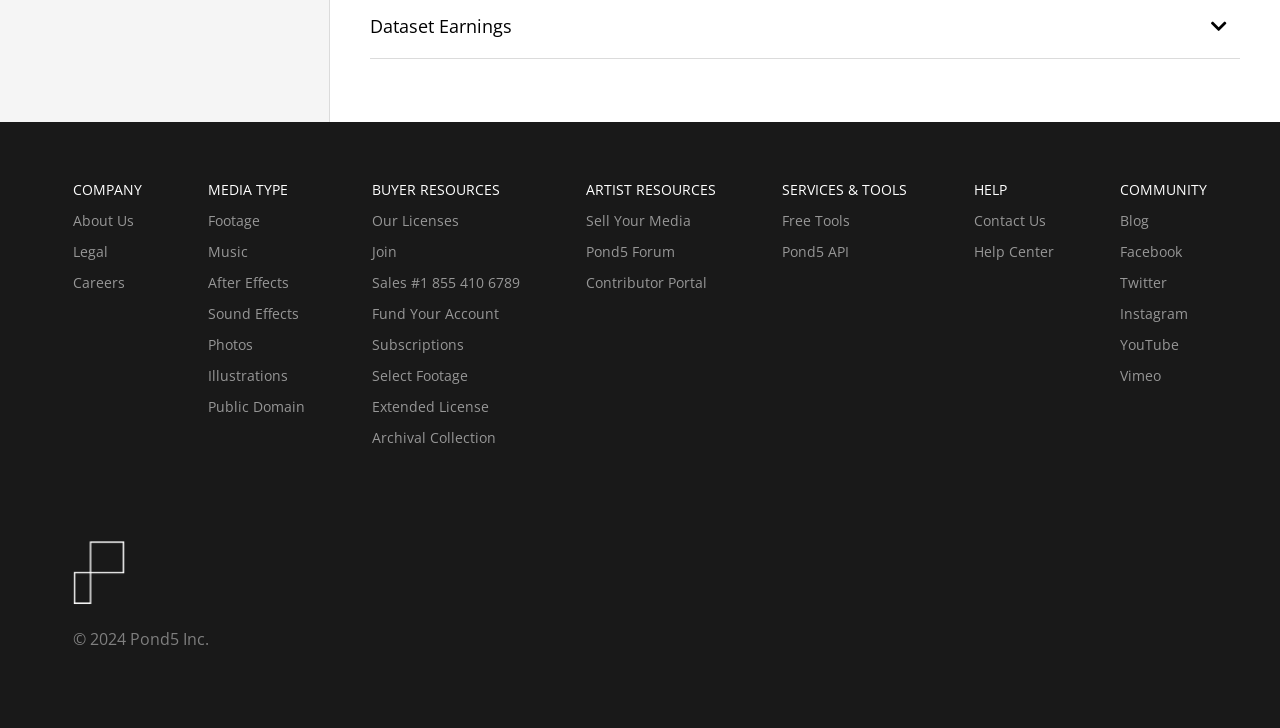Using details from the image, please answer the following question comprehensively:
What types of licenses are available for buyers?

The links 'Our Licenses' and 'Extended License' under the 'BUYER RESOURCES' section suggest that buyers have different licensing options available to them. This implies that the website offers various types of licenses for buyers to choose from, depending on their needs.